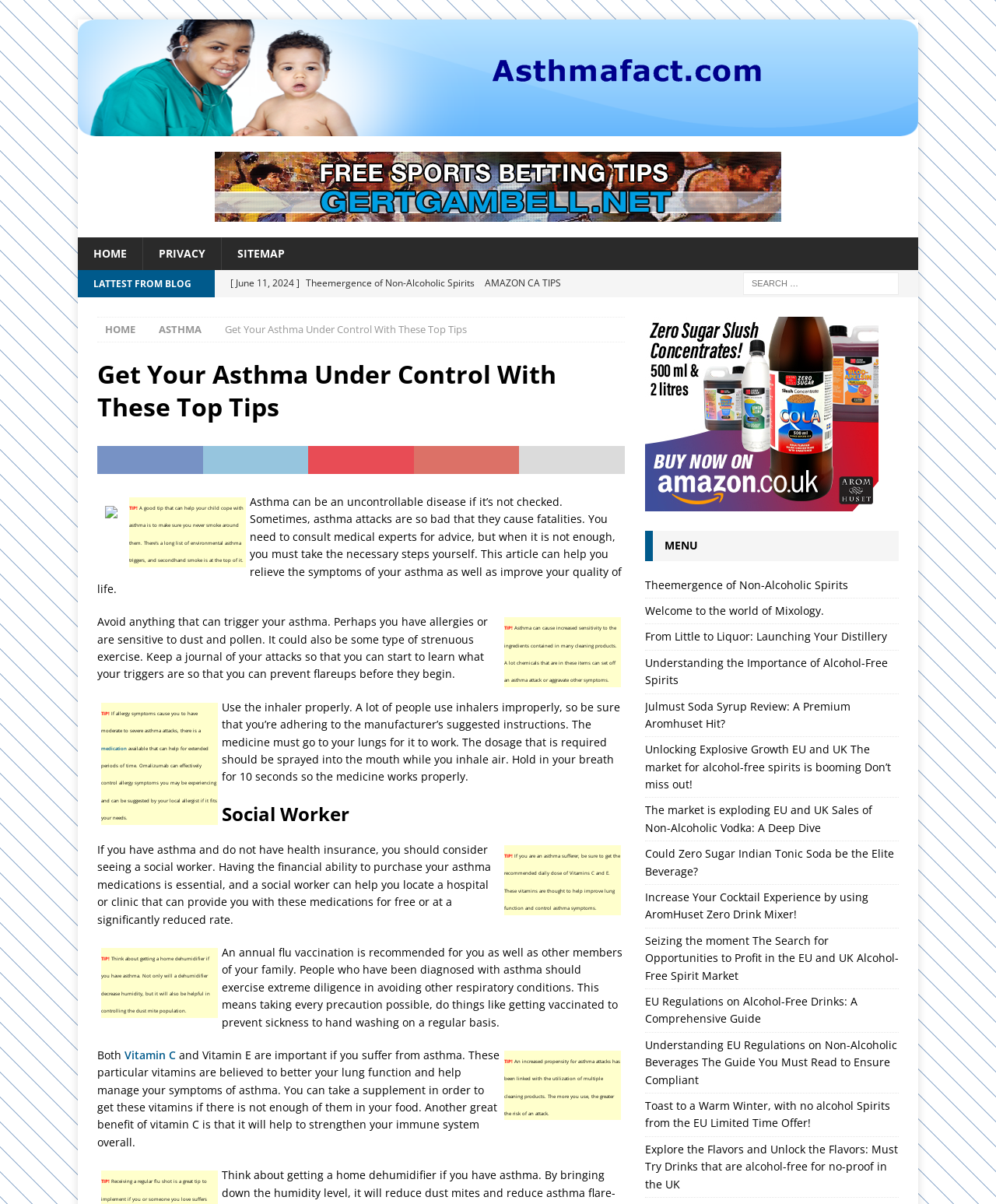Identify and provide the main heading of the webpage.

Get Your Asthma Under Control With These Top Tips